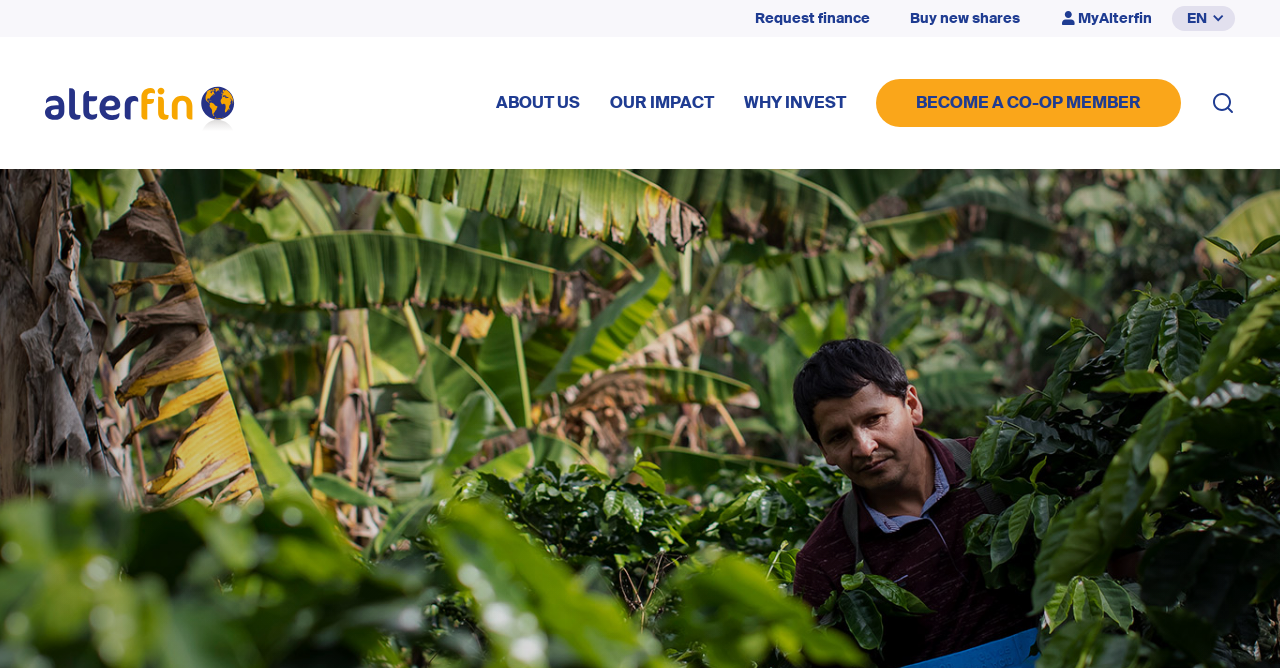Please locate the bounding box coordinates of the element that should be clicked to complete the given instruction: "Open 'MyAlterfin'".

[0.828, 0.015, 0.9, 0.04]